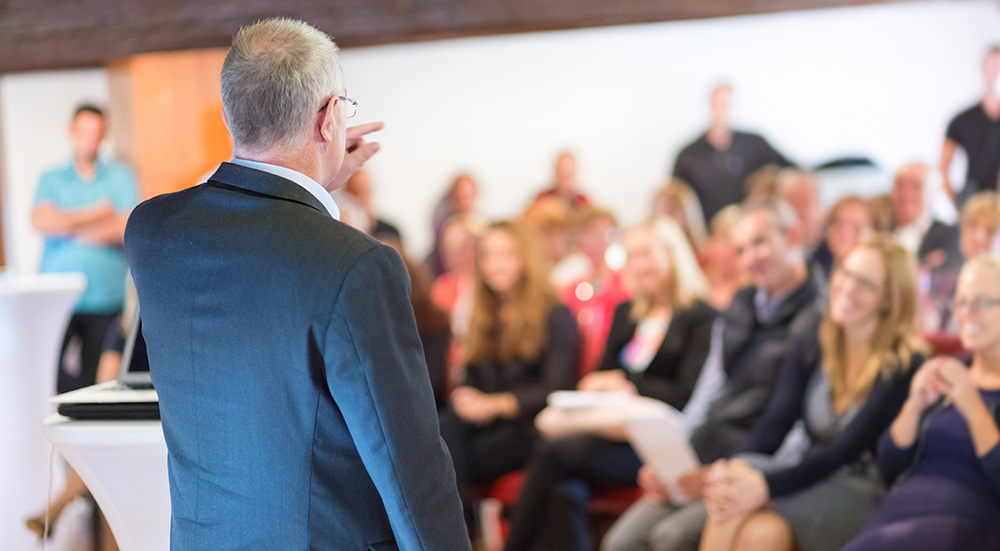What is the atmosphere of the setting?
Using the image as a reference, answer the question with a short word or phrase.

Warm and inviting